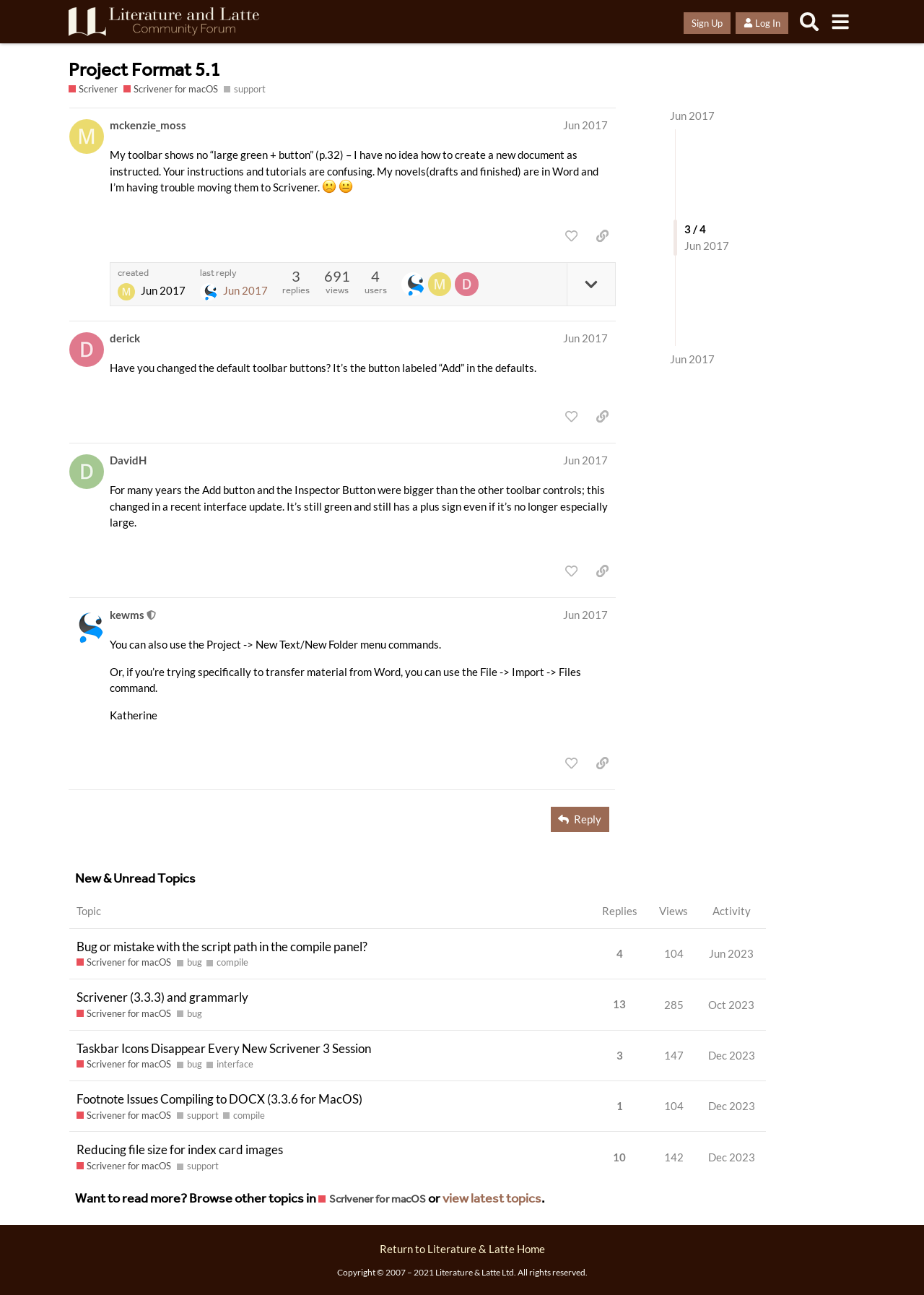Bounding box coordinates are specified in the format (top-left x, top-left y, bottom-right x, bottom-right y). All values are floating point numbers bounded between 0 and 1. Please provide the bounding box coordinate of the region this sentence describes: Schedule A Call Today!

None